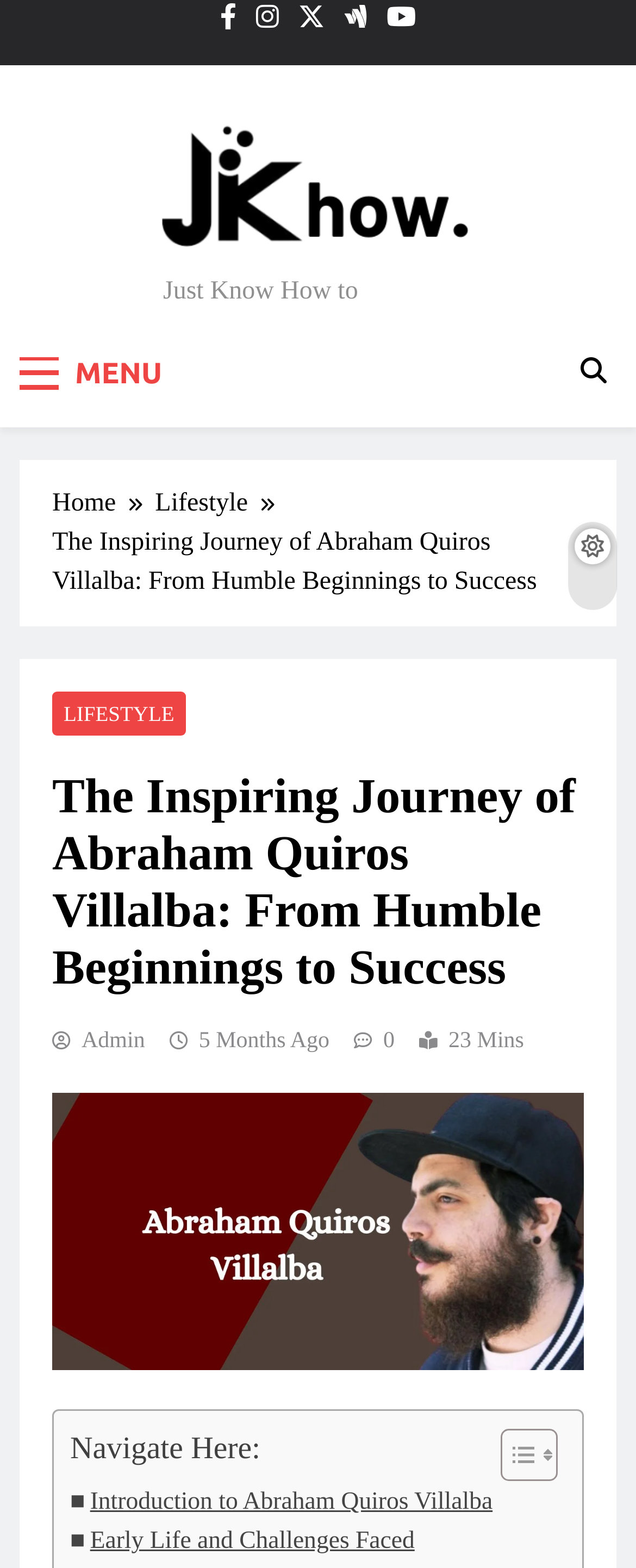Pinpoint the bounding box coordinates of the clickable element to carry out the following instruction: "Go to Home page."

[0.082, 0.308, 0.244, 0.333]